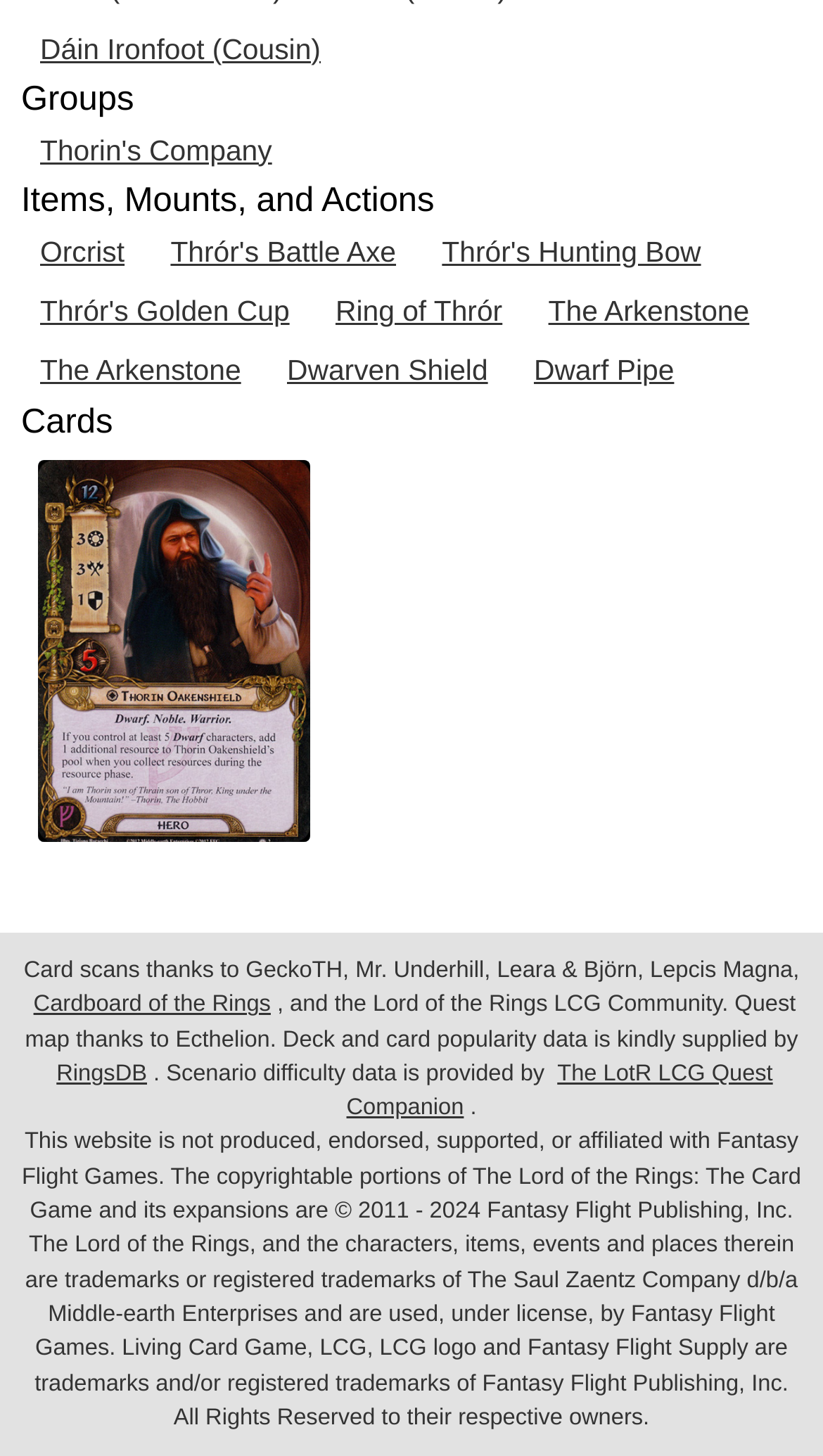Locate the bounding box coordinates of the element to click to perform the following action: 'Visit 'RingsDB''. The coordinates should be given as four float values between 0 and 1, in the form of [left, top, right, bottom].

[0.061, 0.729, 0.186, 0.746]